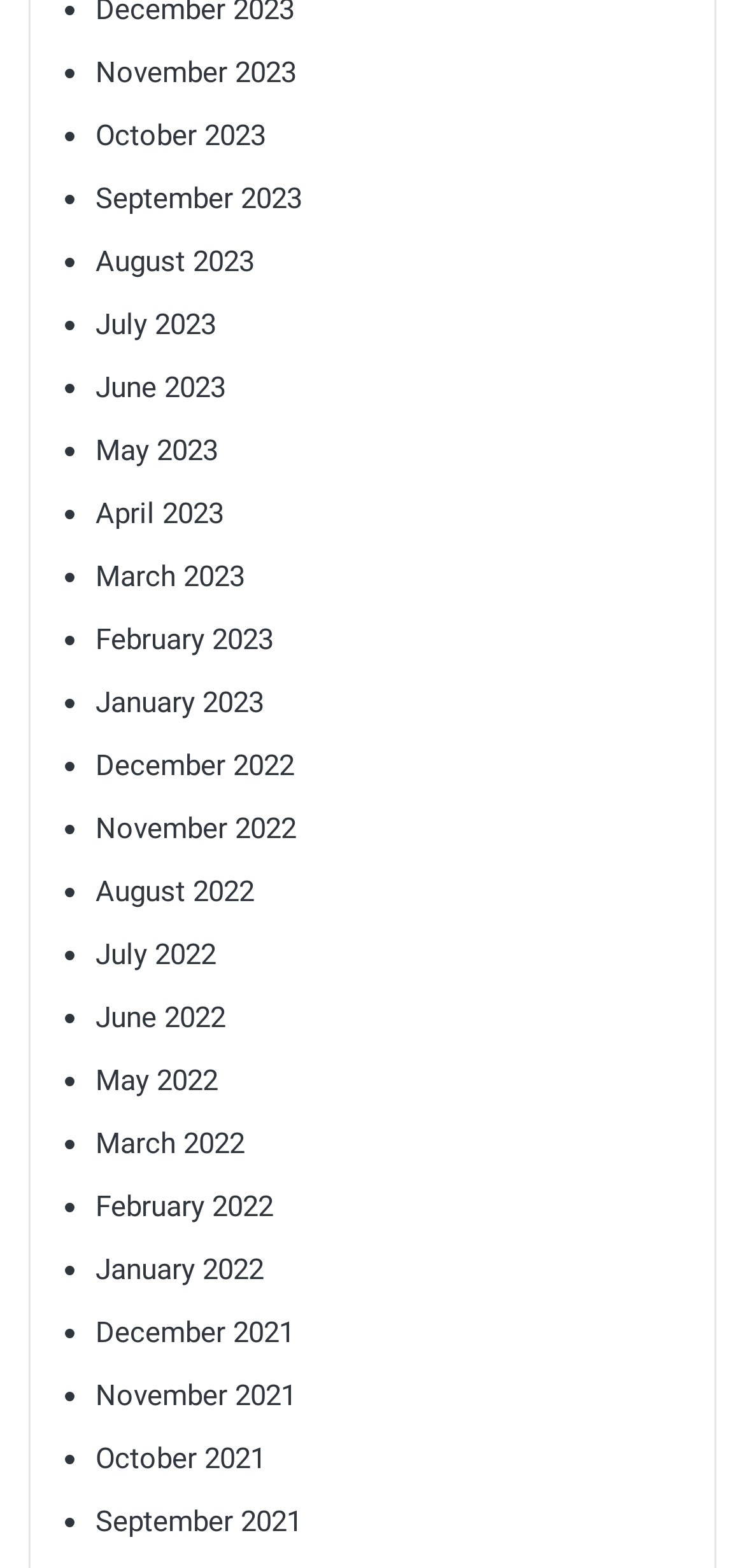Identify the bounding box coordinates of the section to be clicked to complete the task described by the following instruction: "View December 2021". The coordinates should be four float numbers between 0 and 1, formatted as [left, top, right, bottom].

[0.128, 0.839, 0.395, 0.861]